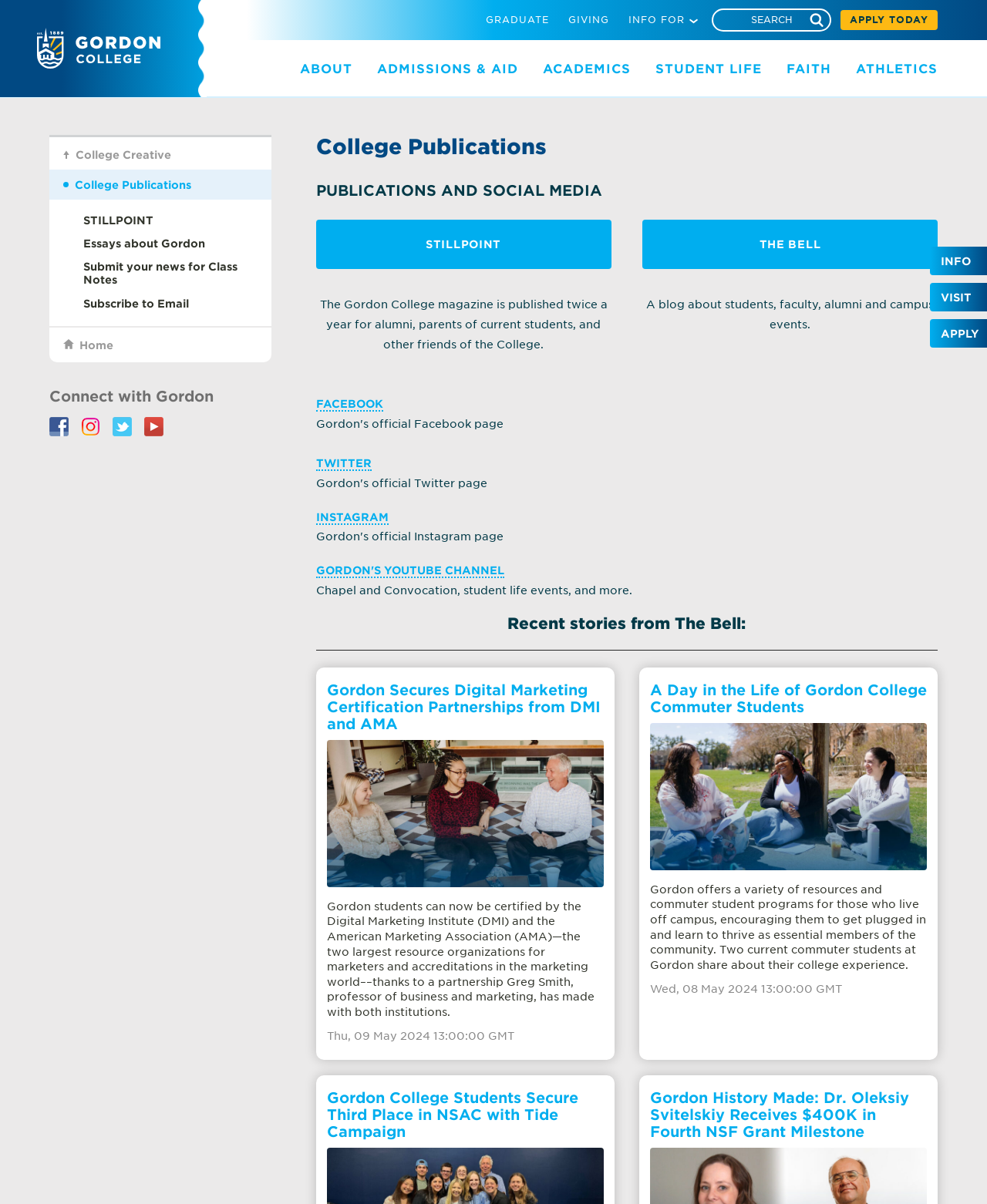Please specify the bounding box coordinates in the format (top-left x, top-left y, bottom-right x, bottom-right y), with all values as floating point numbers between 0 and 1. Identify the bounding box of the UI element described by: About Amelia

None